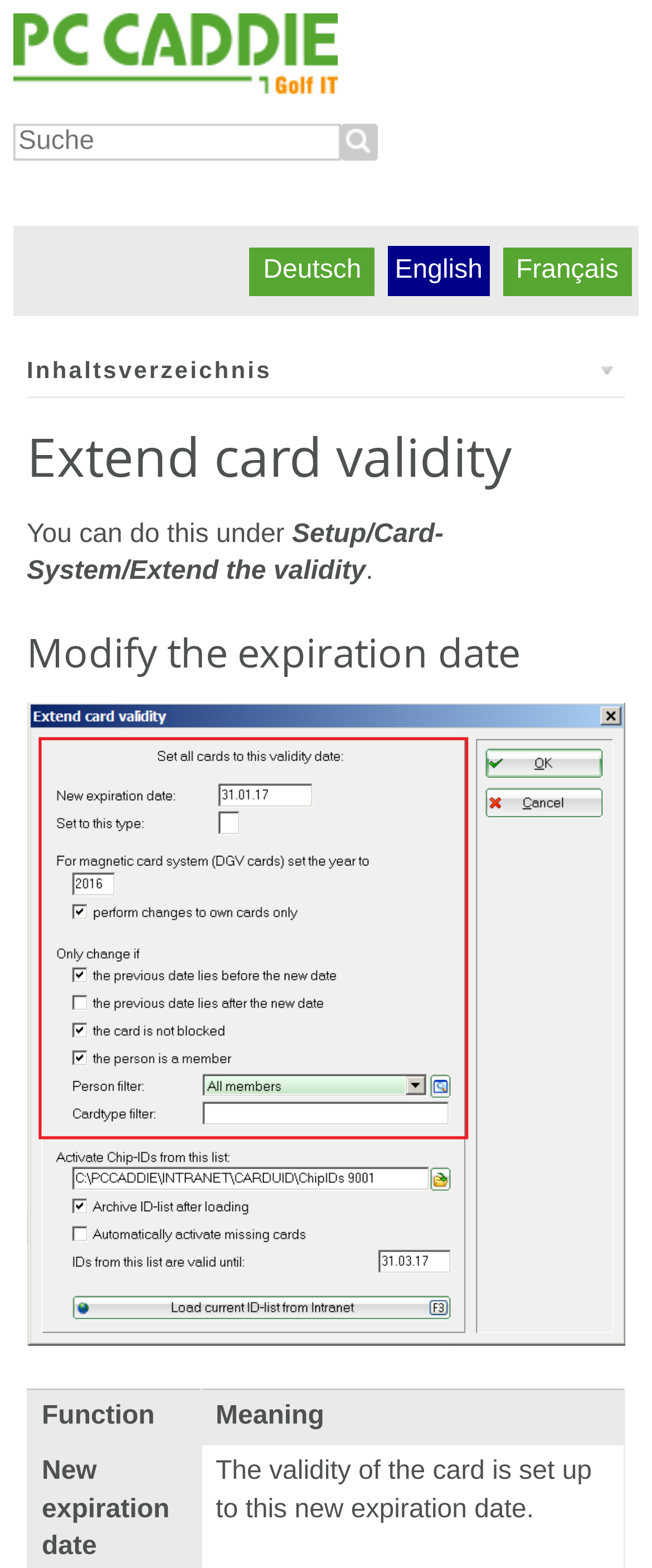Give the bounding box coordinates for the element described by: "parent_node: Suche name="q" placeholder="Suche" title="[F]"".

[0.021, 0.079, 0.522, 0.102]